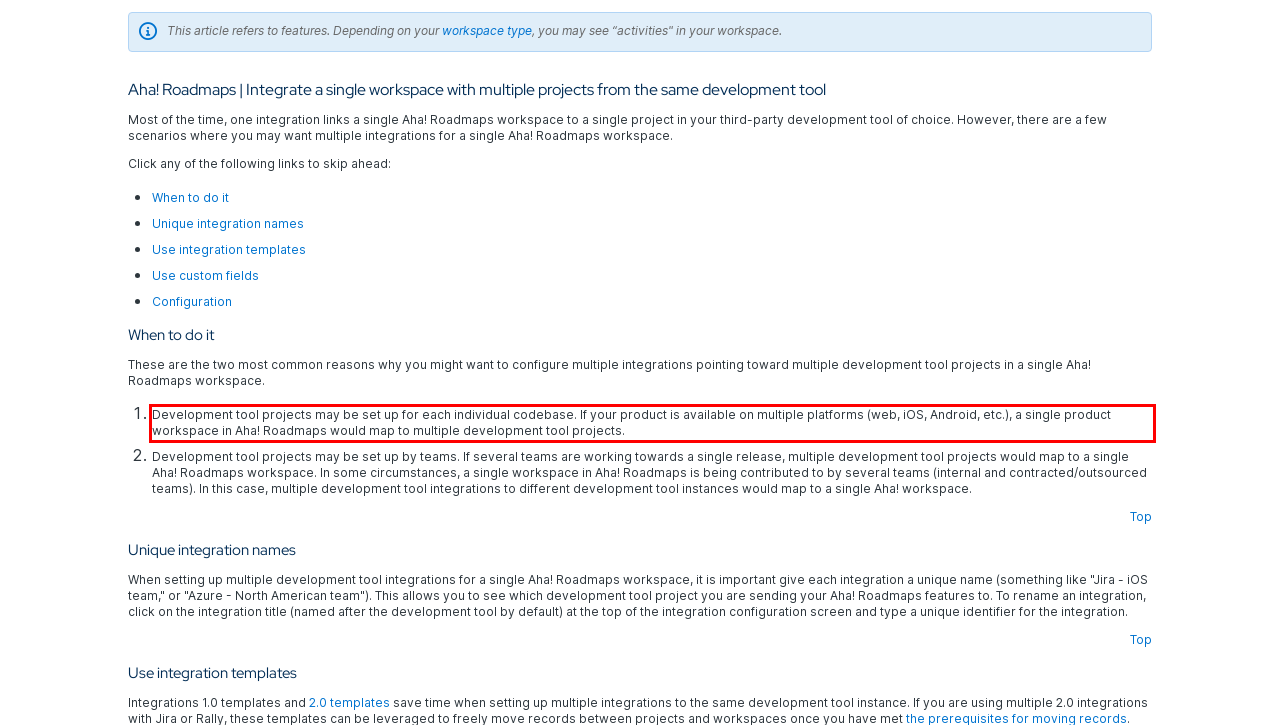Examine the screenshot of the webpage, locate the red bounding box, and generate the text contained within it.

Development tool projects may be set up for each individual codebase. If your product is available on multiple platforms (web, iOS, Android, etc.), a single product workspace in Aha! Roadmaps would map to multiple development tool projects.